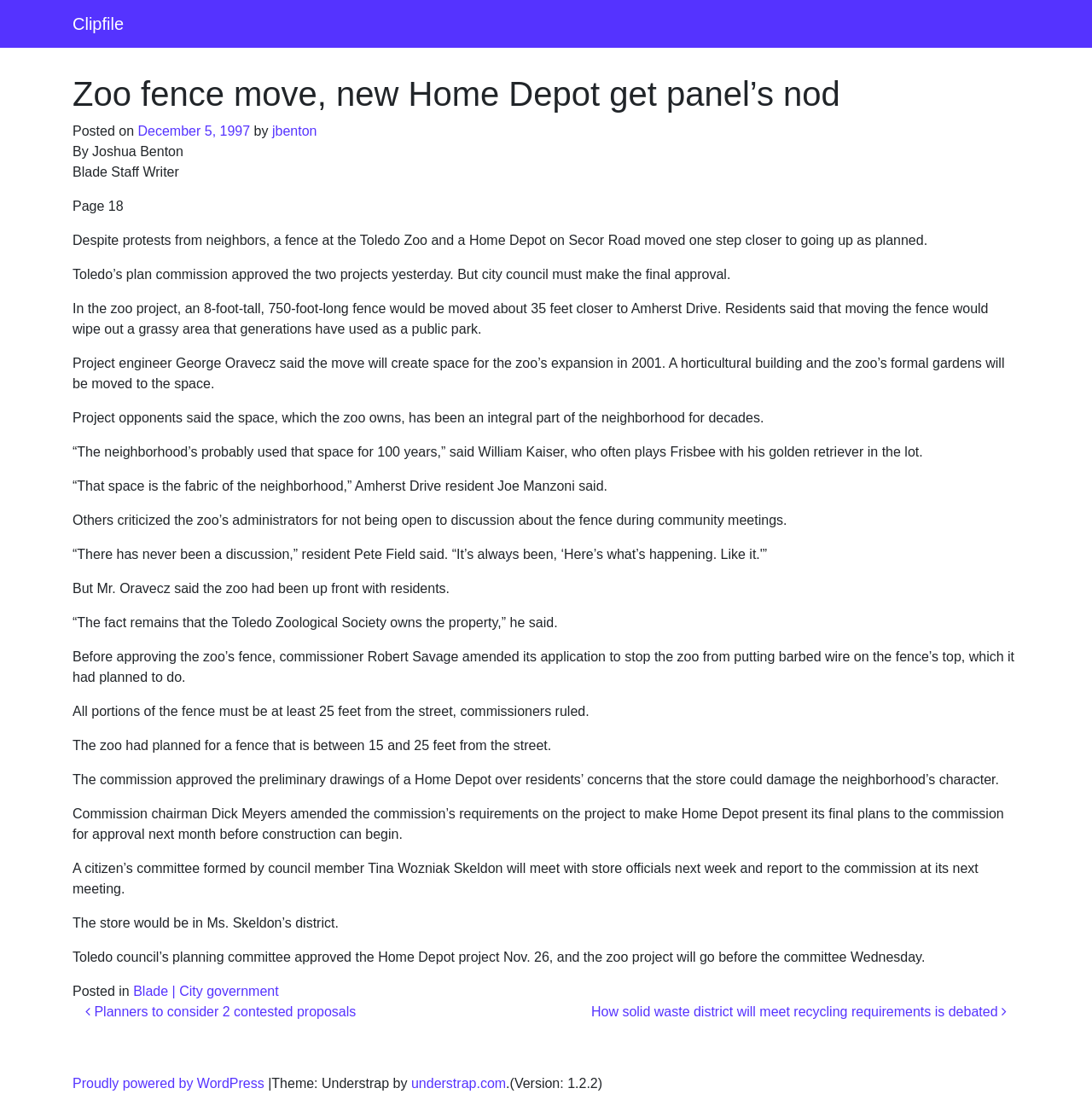Find the bounding box coordinates of the area to click in order to follow the instruction: "Click on the 'Clipfile' link".

[0.066, 0.006, 0.113, 0.037]